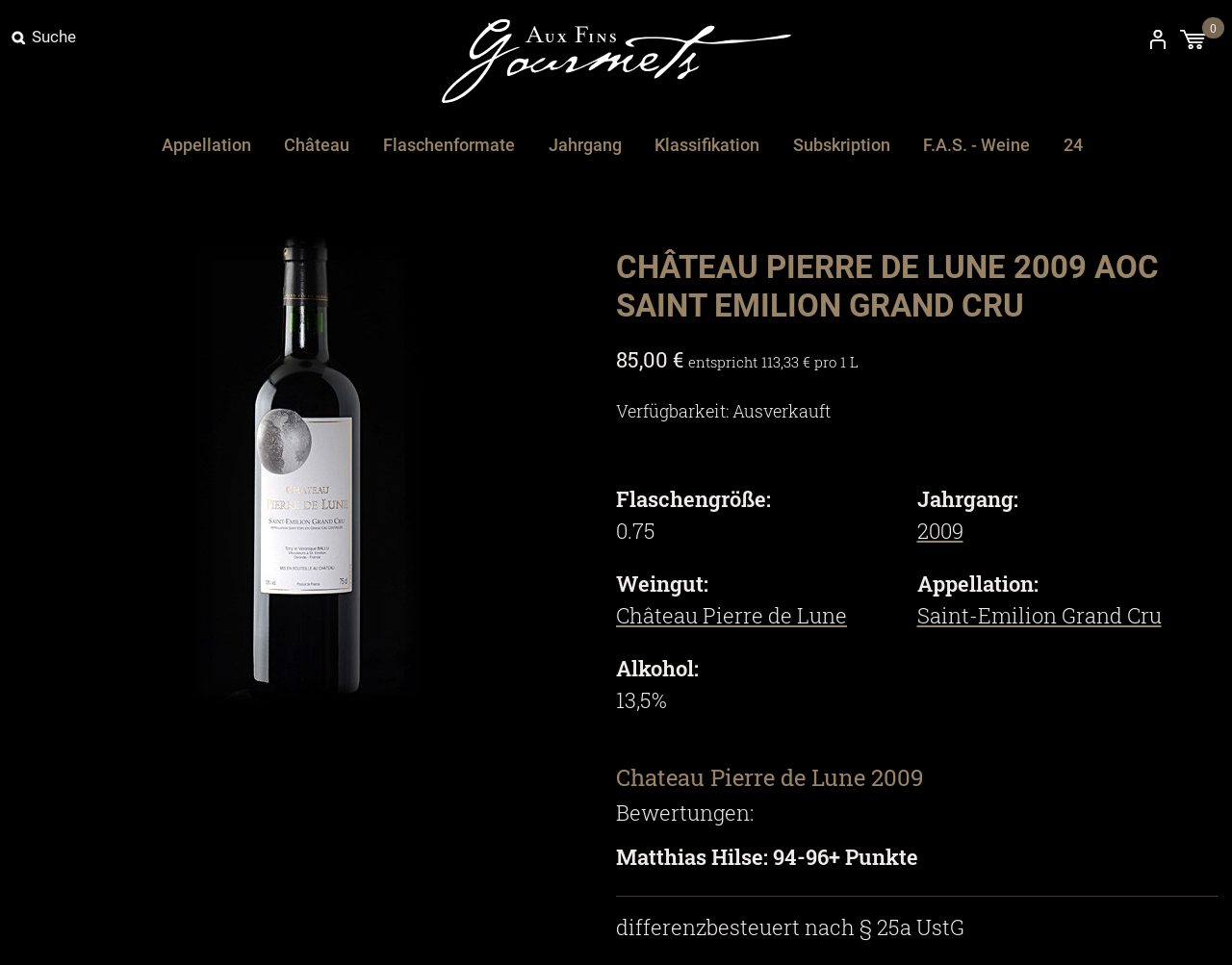Determine the bounding box coordinates for the clickable element to execute this instruction: "Click Suche". Provide the coordinates as four float numbers between 0 and 1, i.e., [left, top, right, bottom].

[0.0, 0.027, 0.1, 0.052]